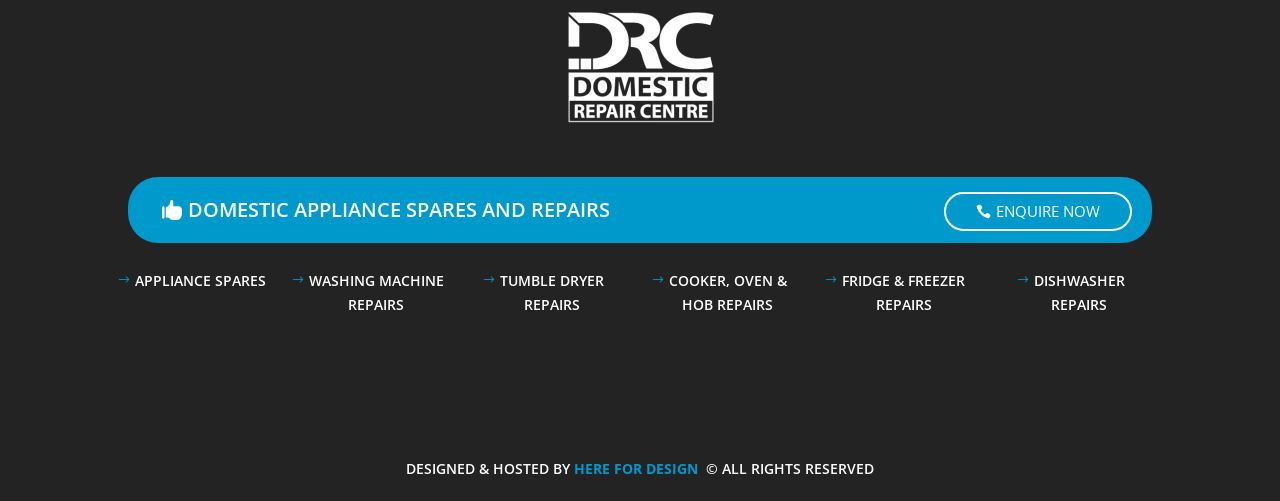What is the email address for enquiries?
Provide a concise answer using a single word or phrase based on the image.

enquiries@domesticrepaircentre.co.uk